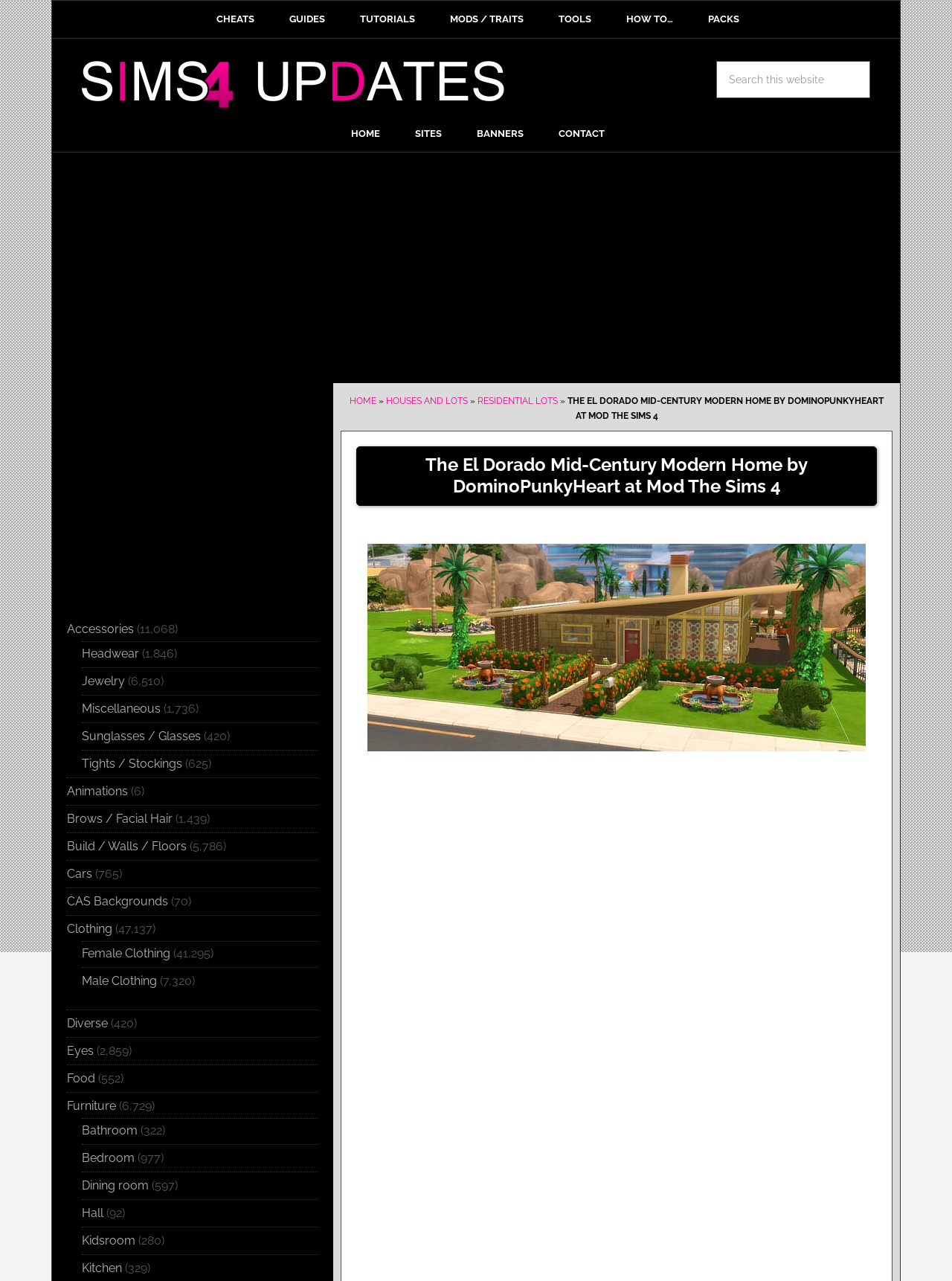Look at the image and give a detailed response to the following question: What type of content is available on this website?

I determined this by looking at the navigation menu, which has links to various categories such as 'Houses and Lots', 'Residential Lots', 'Mods / Traits', etc. These categories suggest that the website is focused on providing updates and content related to Sims 4.